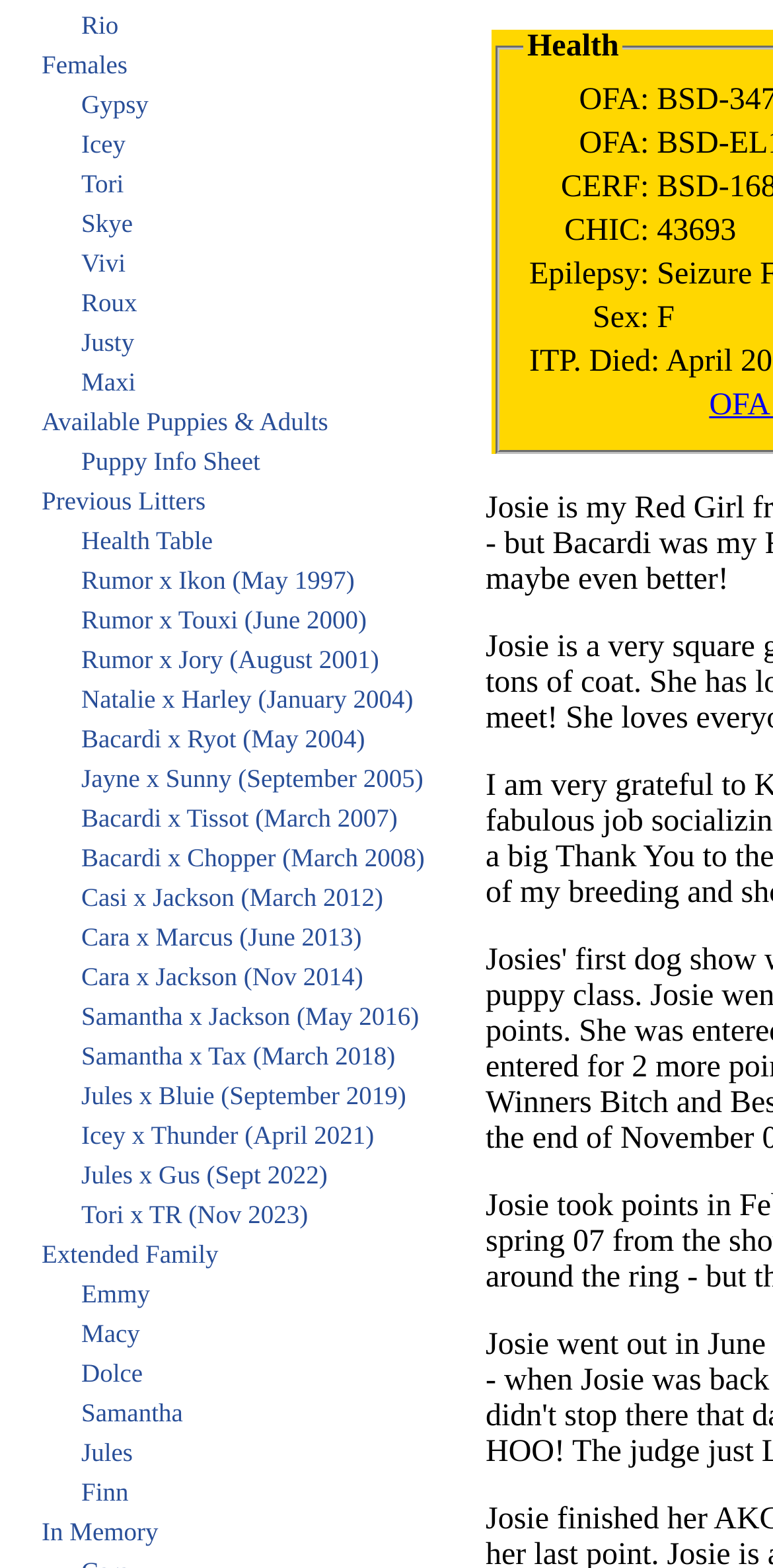Determine the bounding box coordinates of the element that should be clicked to execute the following command: "Learn about 'Jules'".

[0.003, 0.914, 0.562, 0.939]